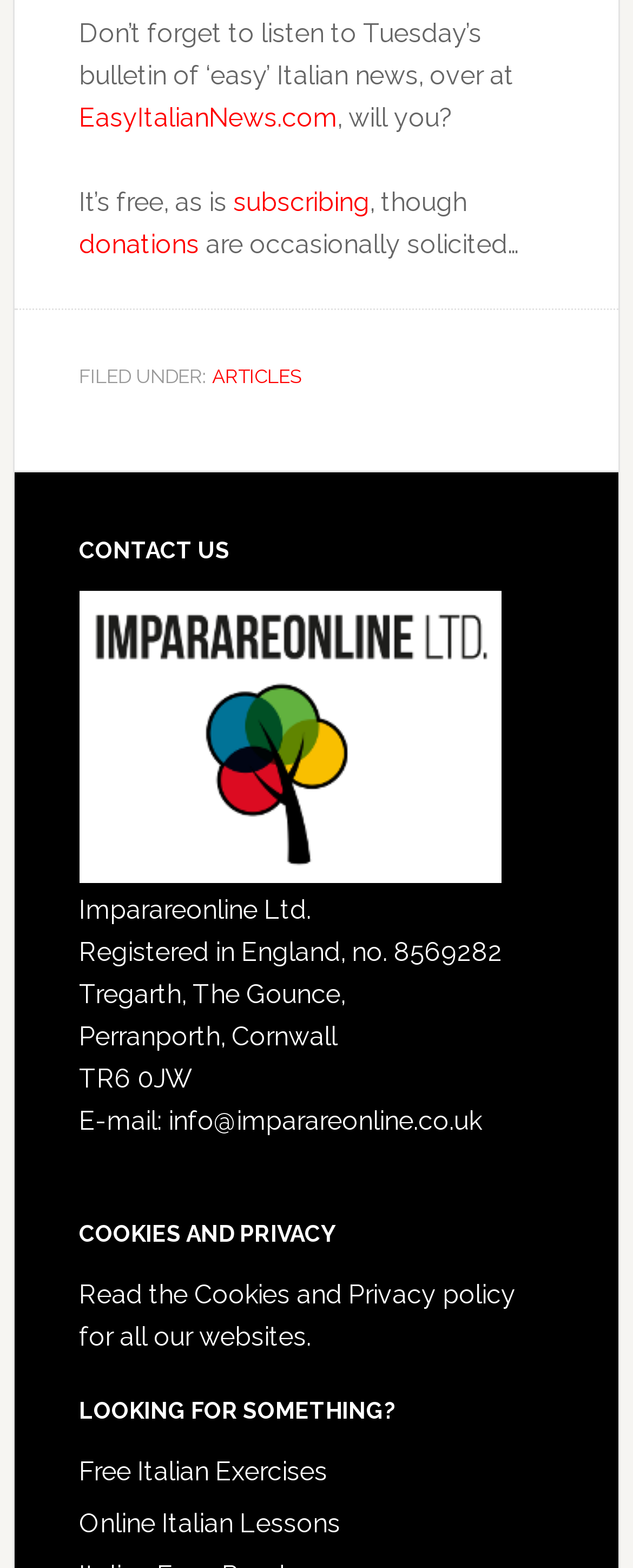What is the email address for contact?
Refer to the image and provide a thorough answer to the question.

The email address can be found in the contact section of the webpage, where it is mentioned as 'E-mail: info@imparareonline.co.uk'.